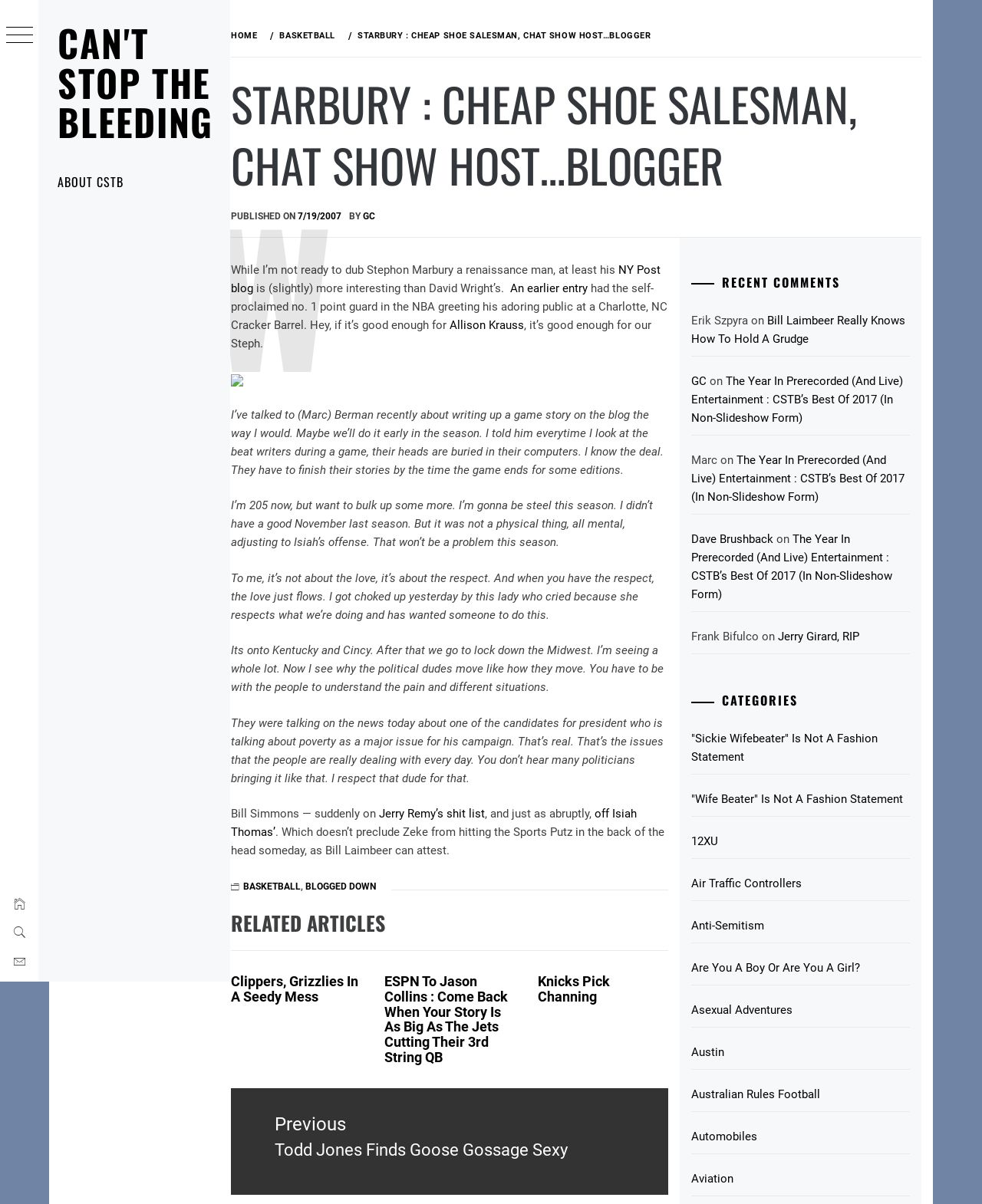Please identify the bounding box coordinates of the element I should click to complete this instruction: 'Read the article titled 'STARBURY : CHEAP SHOE SALESMAN, CHAT SHOW HOST…BLOGGER''. The coordinates should be given as four float numbers between 0 and 1, like this: [left, top, right, bottom].

[0.296, 0.061, 0.938, 0.162]